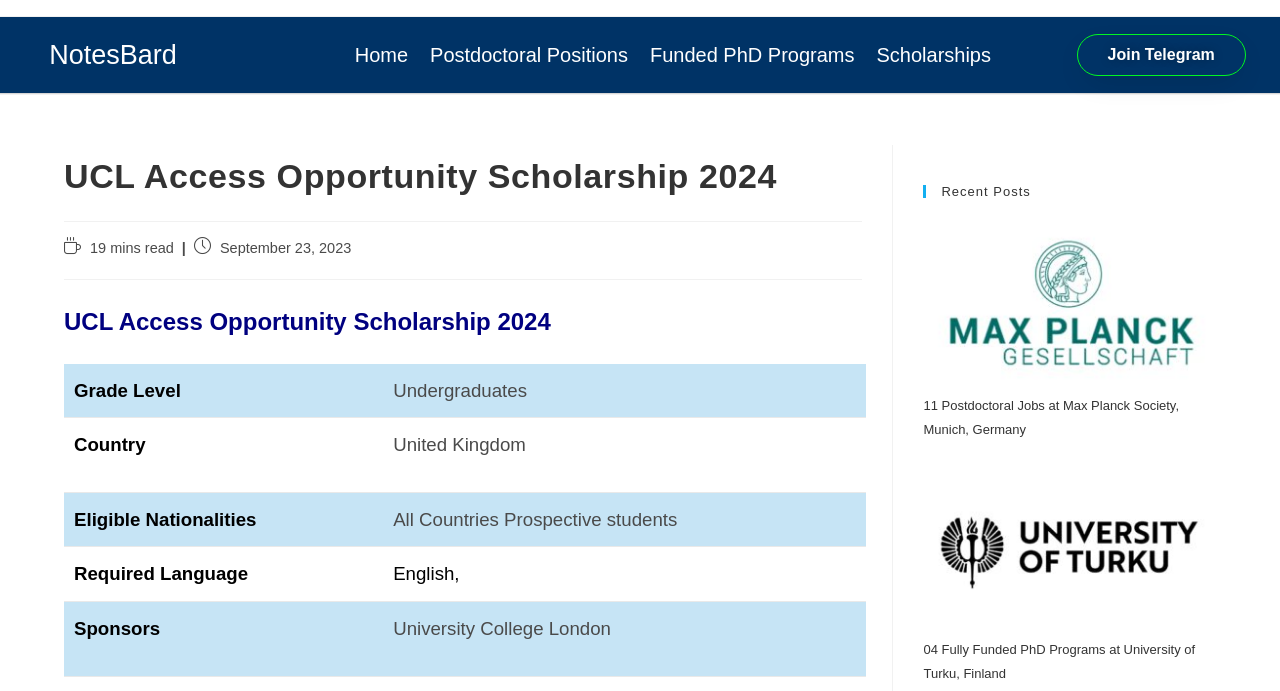Bounding box coordinates must be specified in the format (top-left x, top-left y, bottom-right x, bottom-right y). All values should be floating point numbers between 0 and 1. What are the bounding box coordinates of the UI element described as: Scholarships

[0.676, 0.046, 0.783, 0.113]